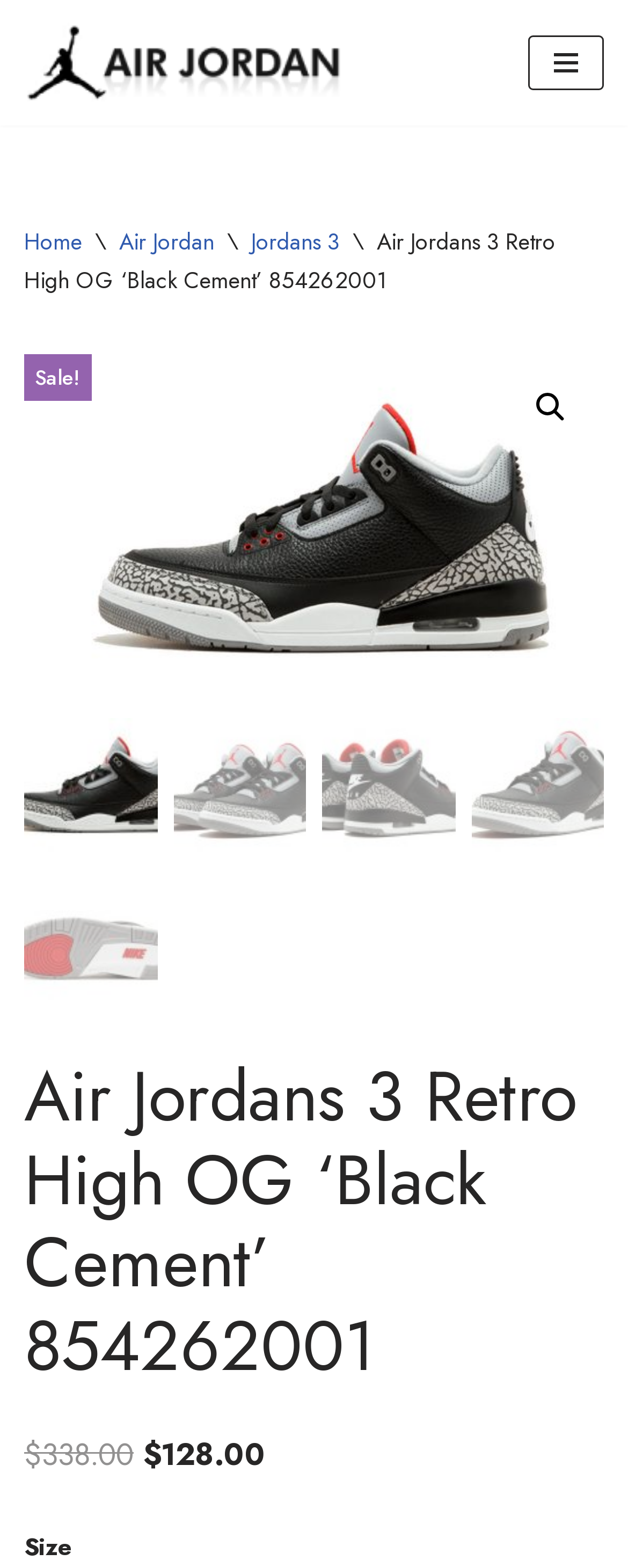Identify the bounding box coordinates of the area you need to click to perform the following instruction: "Select a size".

[0.038, 0.976, 0.115, 0.998]